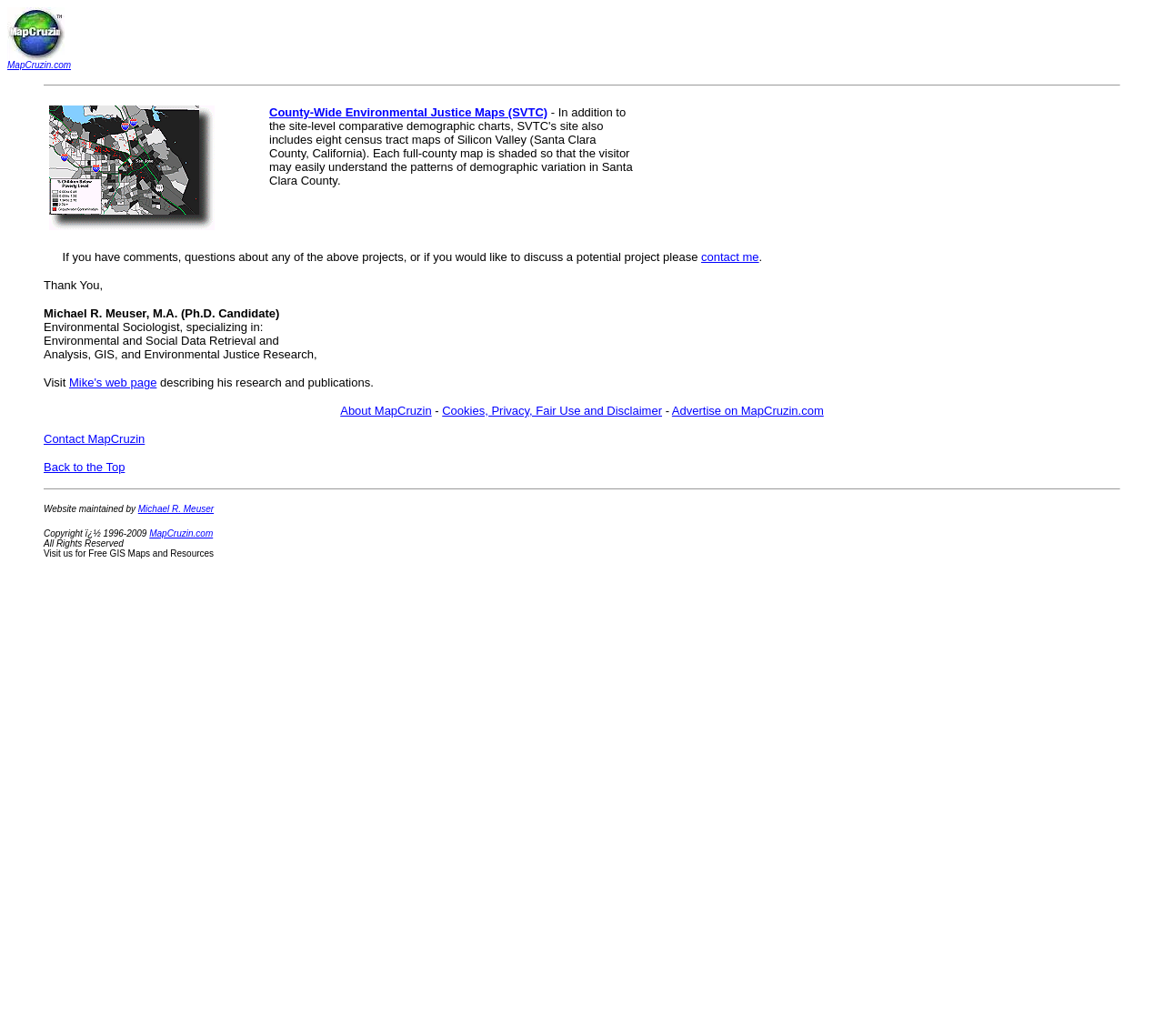Look at the image and write a detailed answer to the question: 
What is the name of the environmental sociologist?

I found the answer by looking at the section that describes the author of the webpage, where it says 'Michael R. Meuser, M.A. (Ph.D. Candidate)'.